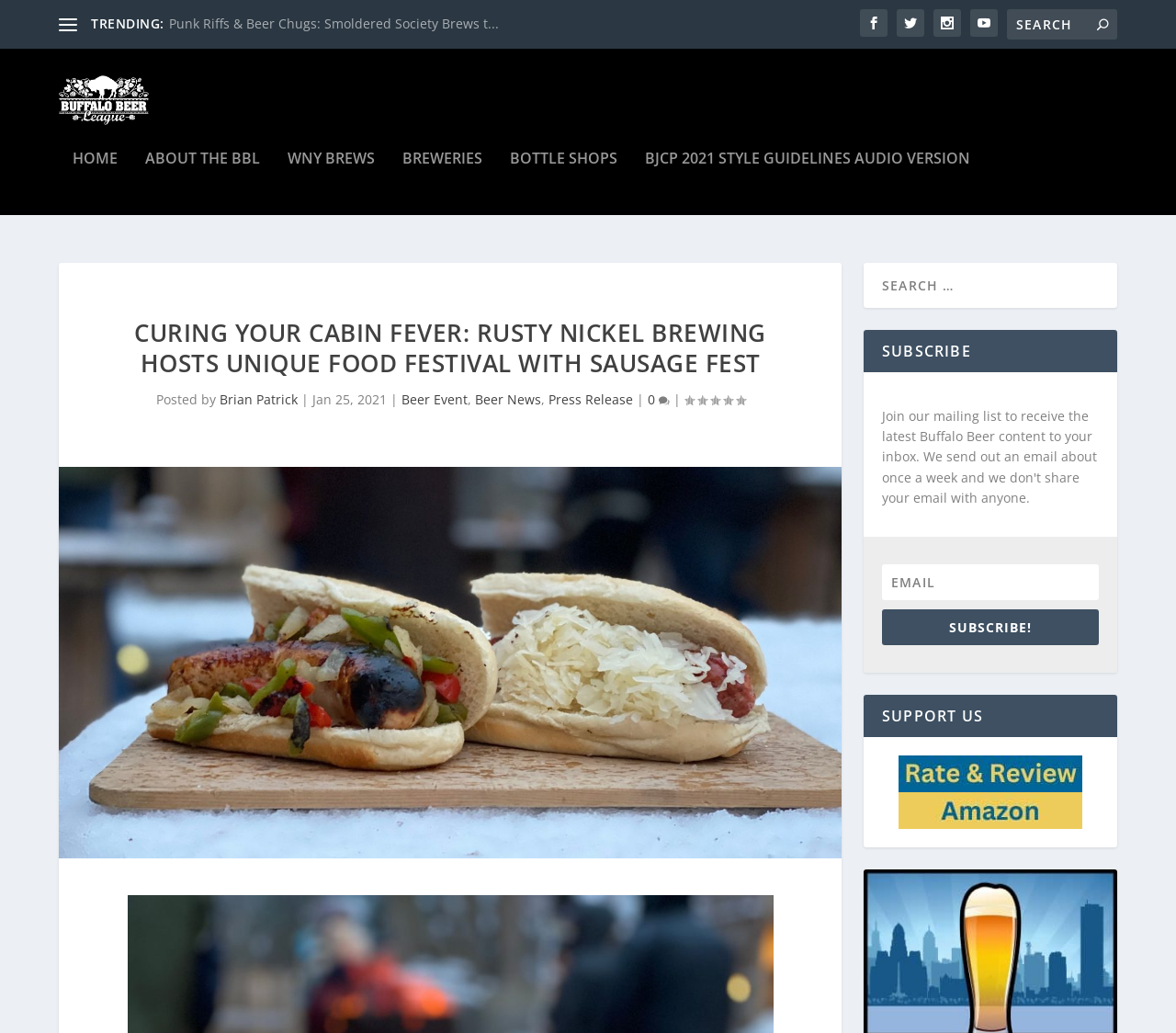Specify the bounding box coordinates of the area to click in order to execute this command: 'Search for something'. The coordinates should consist of four float numbers ranging from 0 to 1, and should be formatted as [left, top, right, bottom].

[0.856, 0.009, 0.95, 0.038]